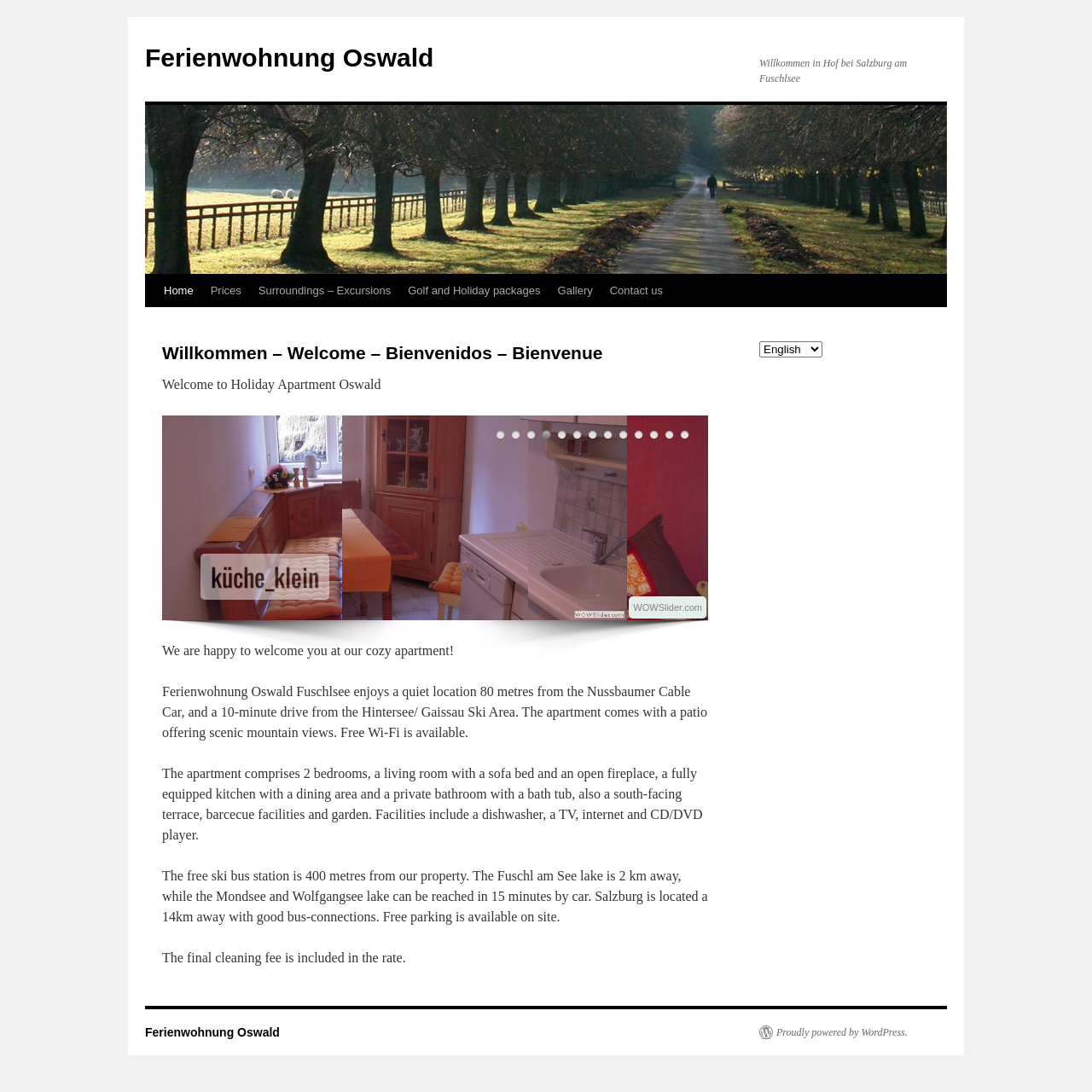Offer a detailed account of what is shown inside the red bounding box.

The image titled "küche_klein" showcases a cozy and inviting kitchen space within the Ferienwohnung Oswald apartment. This fully equipped kitchen features modern appliances and a charming aesthetic, perfect for those looking to enjoy home-cooked meals during their stay. The design of the kitchen emphasizes functionality while creating a warm atmosphere, making it an ideal spot for guests to gather. Whether preparing breakfast or an elaborate dinner, this kitchen is designed to enhance the overall experience of relaxation and comfort in the heart of the gorgeous surroundings near Fuschlsee.